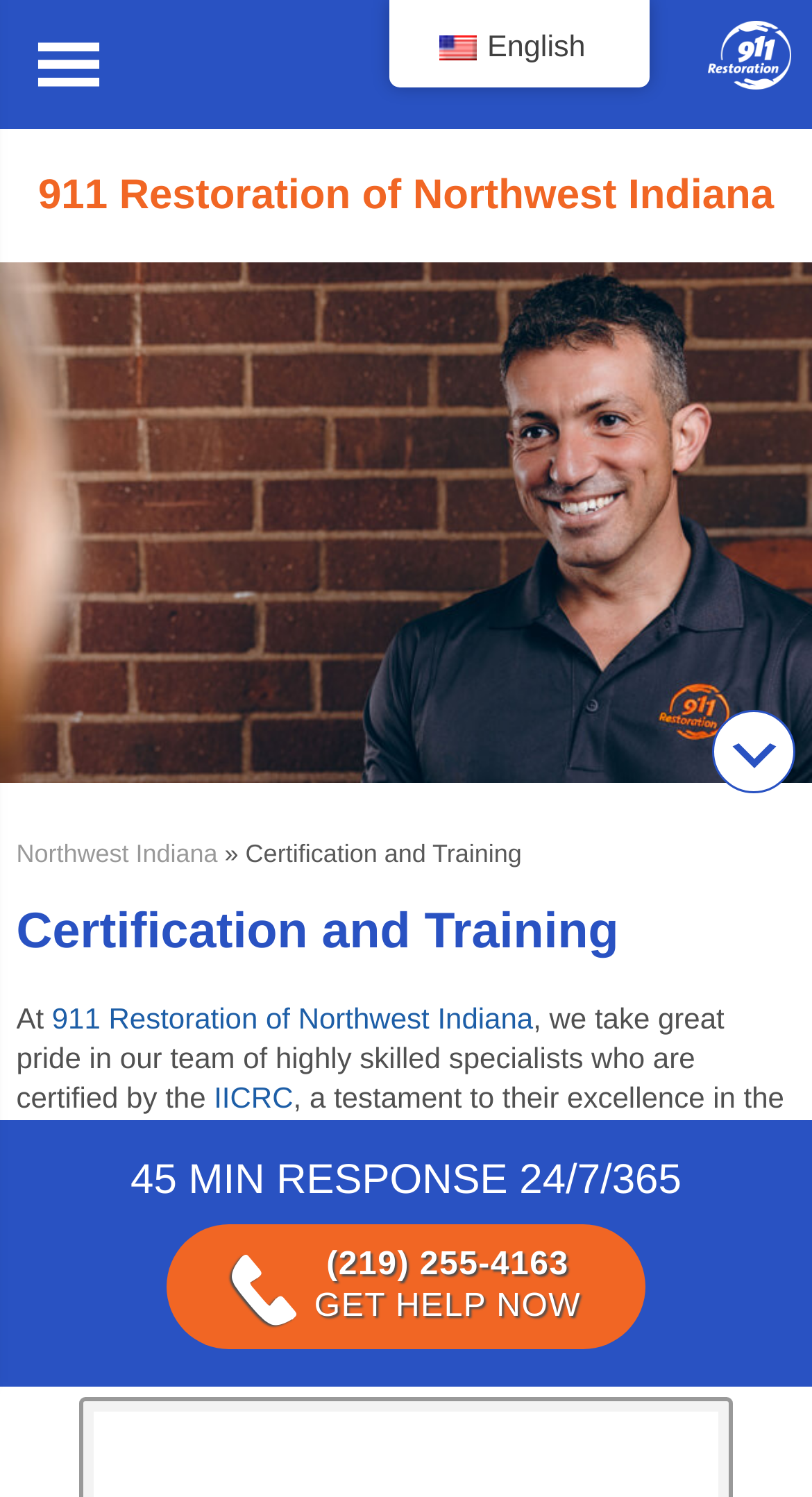Show the bounding box coordinates for the element that needs to be clicked to execute the following instruction: "Learn about IICRC certification". Provide the coordinates in the form of four float numbers between 0 and 1, i.e., [left, top, right, bottom].

[0.263, 0.722, 0.361, 0.744]